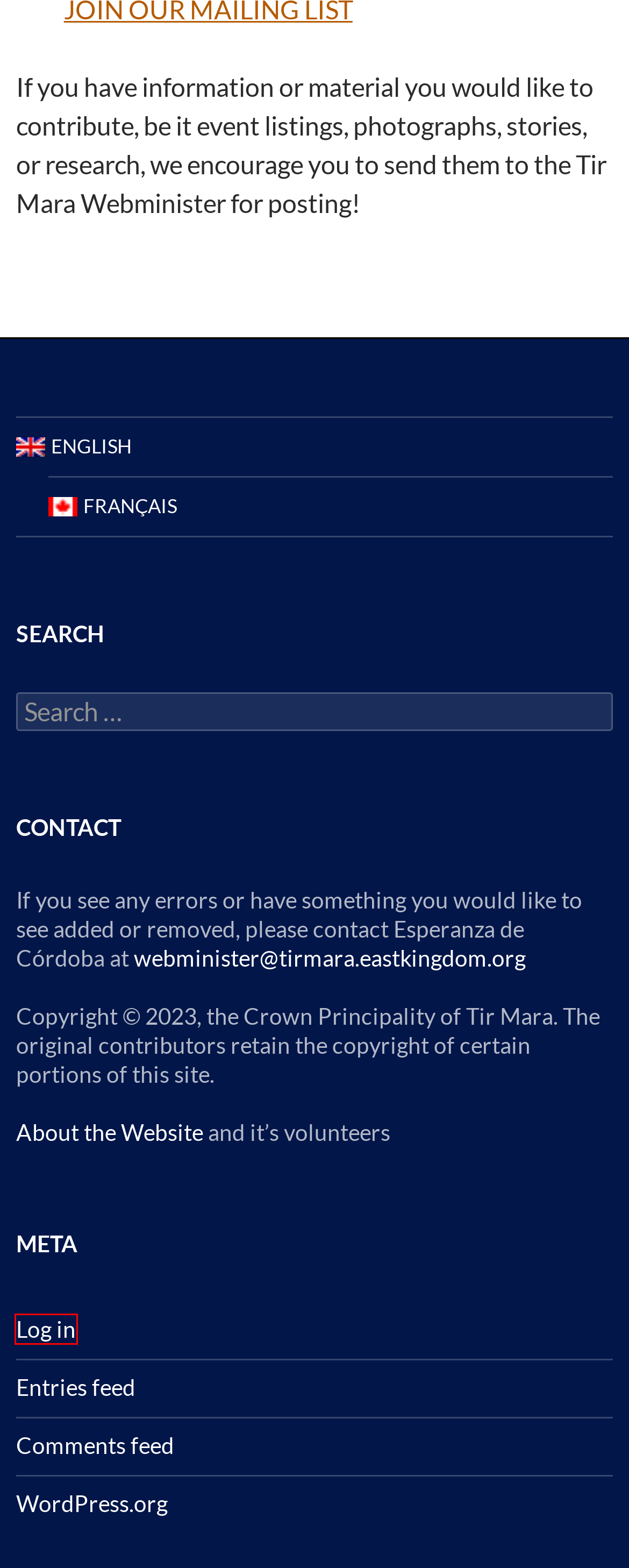You are provided with a screenshot of a webpage where a red rectangle bounding box surrounds an element. Choose the description that best matches the new webpage after clicking the element in the red bounding box. Here are the choices:
A. Society for Creative Anachronism
B. Announcements | The Crown Principality of Tir Mara
C. Welcome to the East Kingdom | Society for Creative Anachronism
D. Log In ‹ The Crown Principality of Tir Mara — WordPress
E. WPML - The WordPress Multilingual Plugin
F. Blog Tool, Publishing Platform, and CMS – WordPress.org
G. Mailing Lists | The Crown Principality of Tir Mara
H. About the website | The Crown Principality of Tir Mara

D